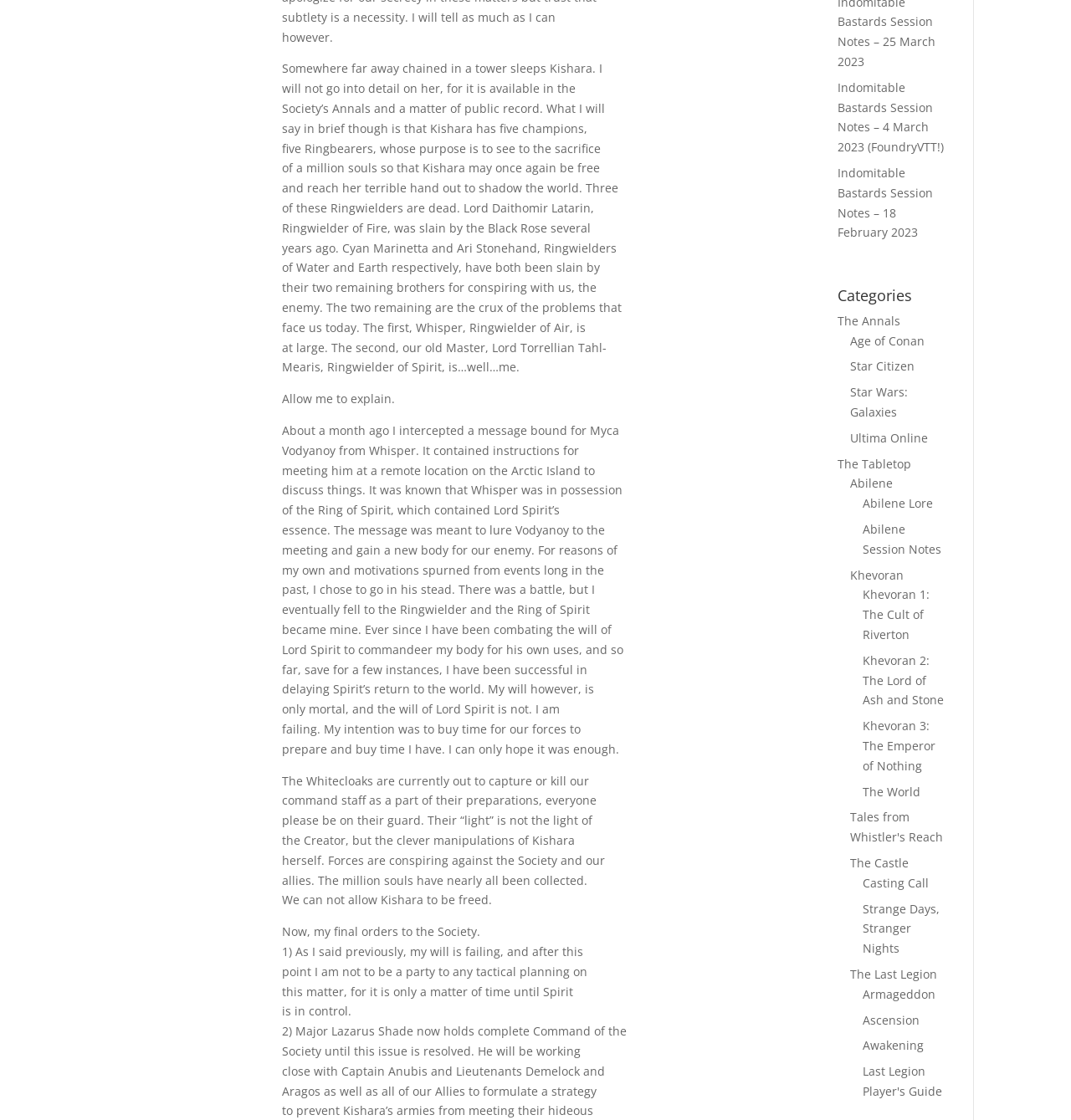What is the name of the Ringwielder of Air?
Answer the question with a thorough and detailed explanation.

I found the answer by reading the text in the StaticText elements. Specifically, I looked for the sentence that mentions the Ringwielder of Air and found the name 'Whisper'.